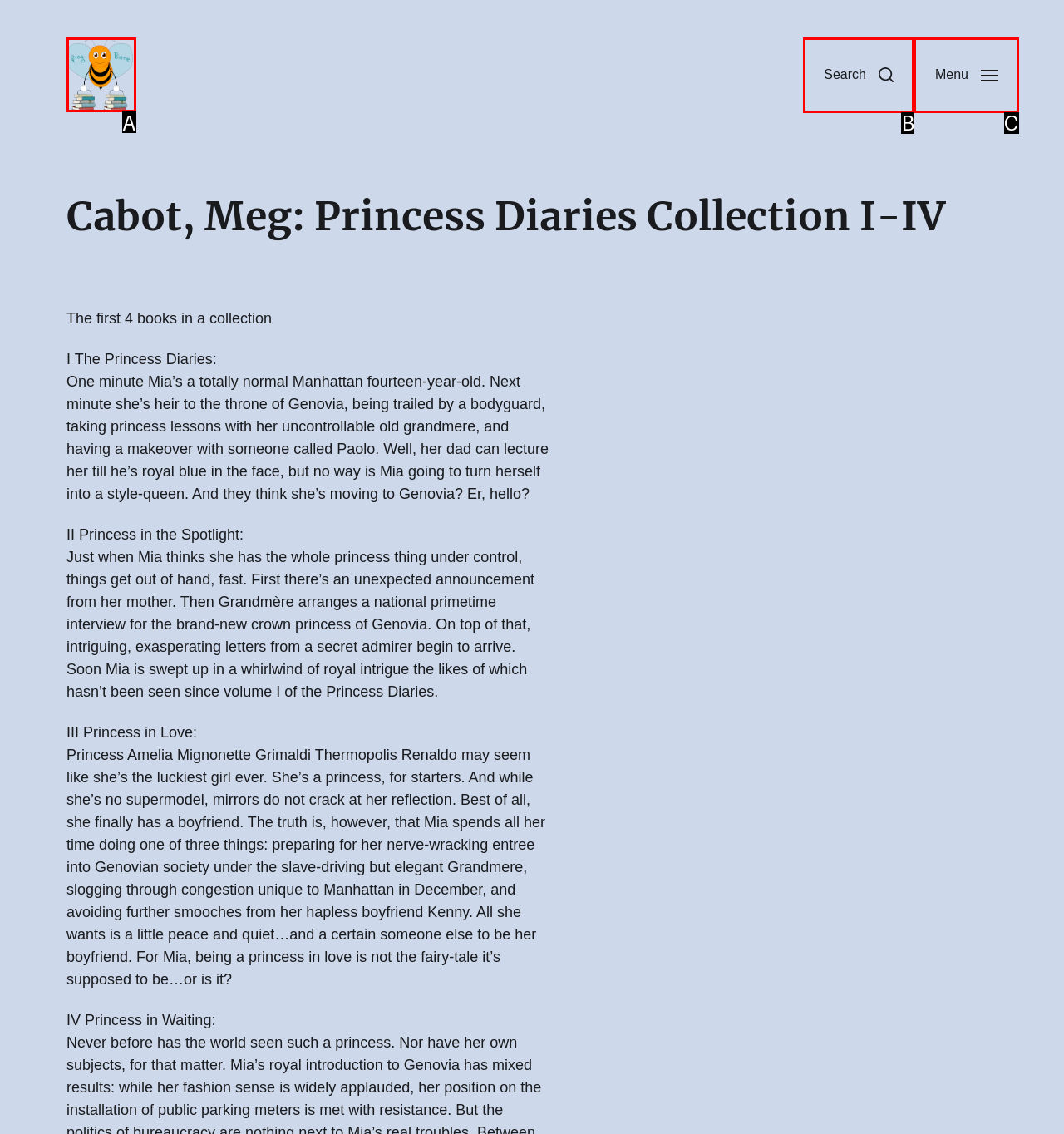Which HTML element matches the description: Search?
Reply with the letter of the correct choice.

B